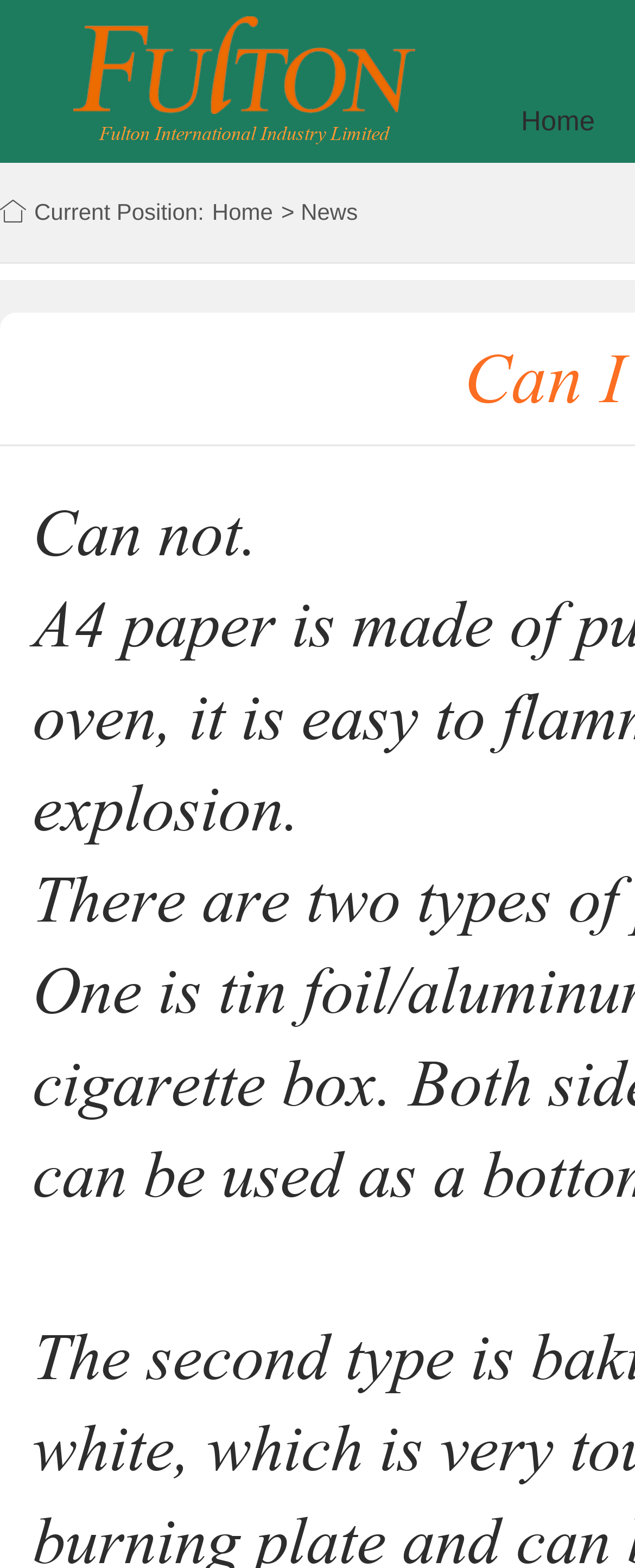What is the text above the 'Home' link?
Kindly offer a comprehensive and detailed response to the question.

I looked at the StaticText element above the 'Home' link and found the text 'Current Position:'.